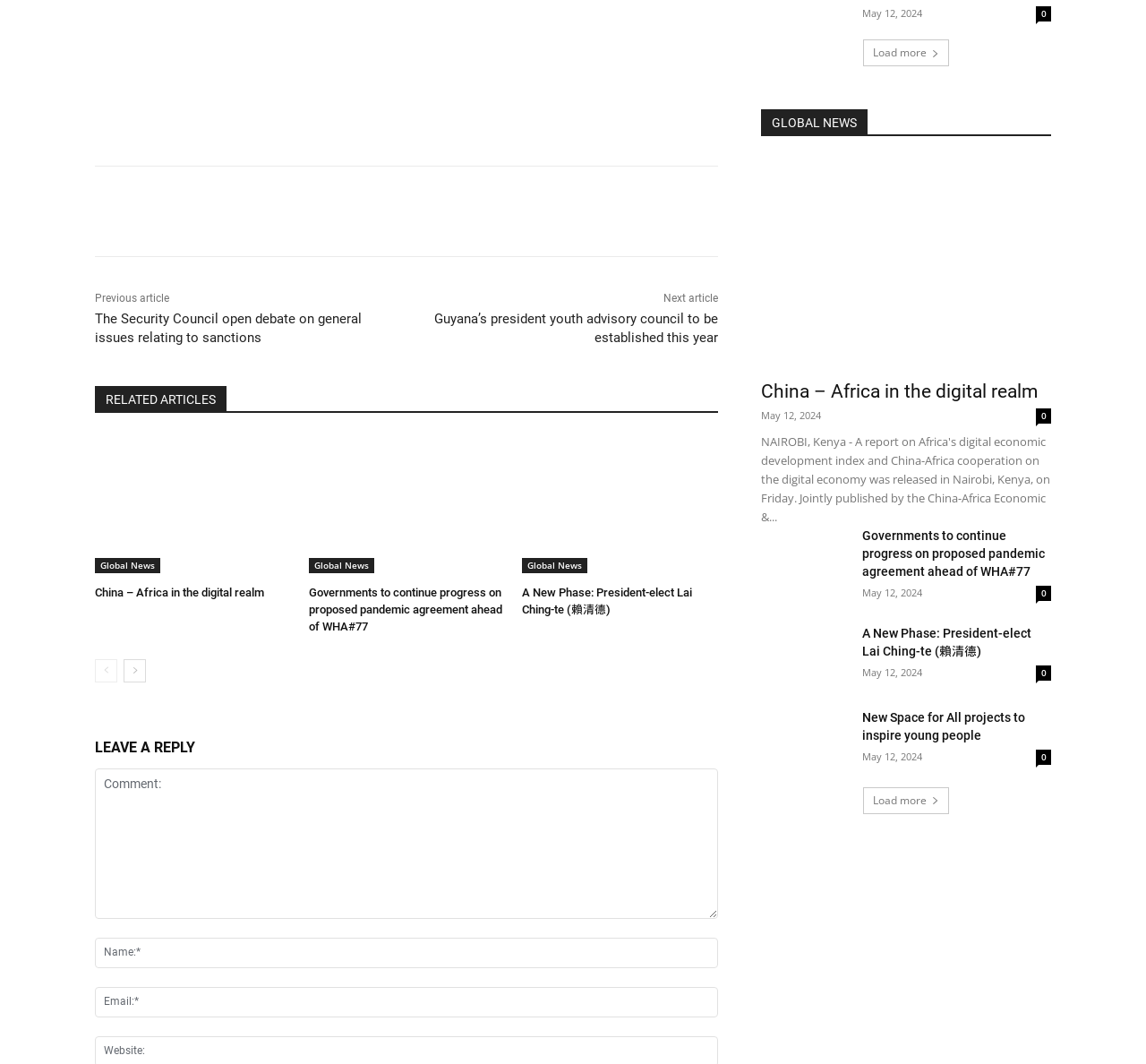Determine the bounding box coordinates of the region I should click to achieve the following instruction: "Leave a reply". Ensure the bounding box coordinates are four float numbers between 0 and 1, i.e., [left, top, right, bottom].

[0.083, 0.688, 0.627, 0.714]